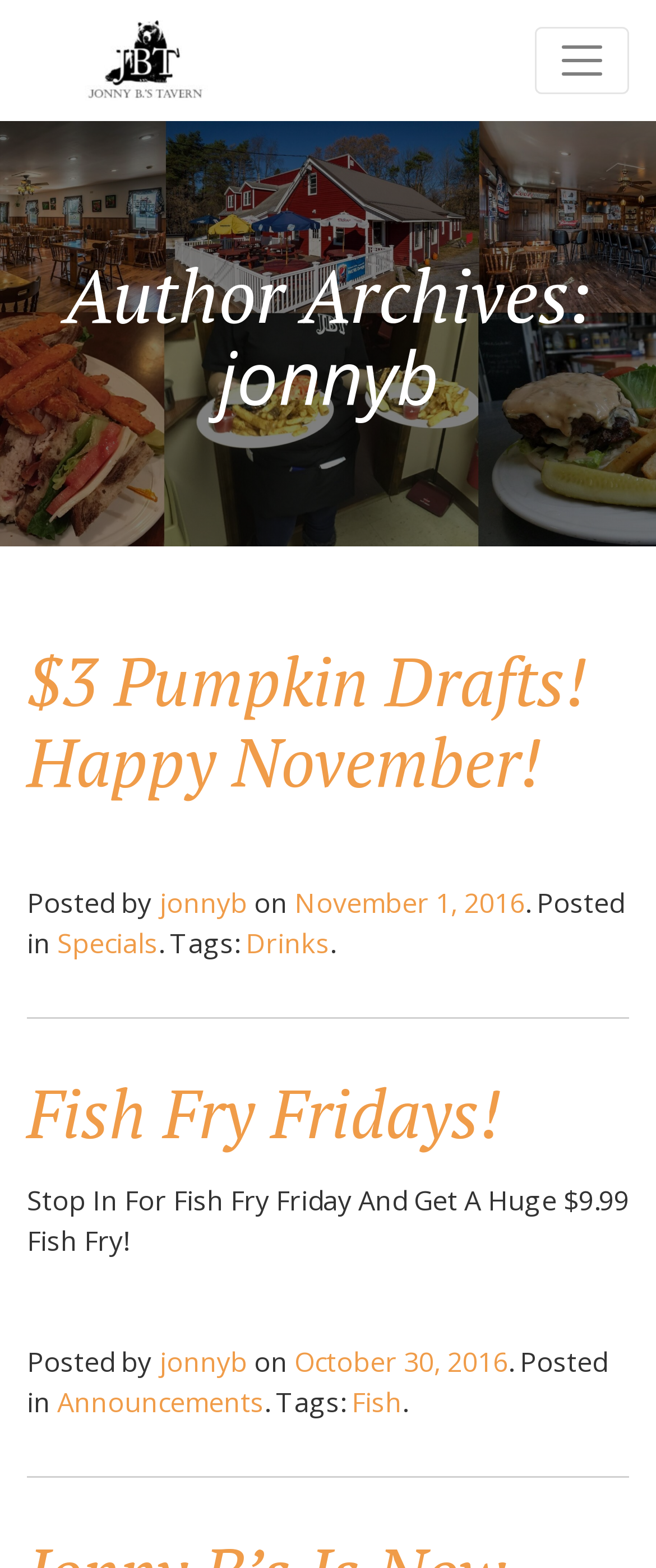Find the bounding box coordinates of the area that needs to be clicked in order to achieve the following instruction: "Click on the Jonny B's Tavern logo". The coordinates should be specified as four float numbers between 0 and 1, i.e., [left, top, right, bottom].

[0.041, 0.013, 0.41, 0.064]